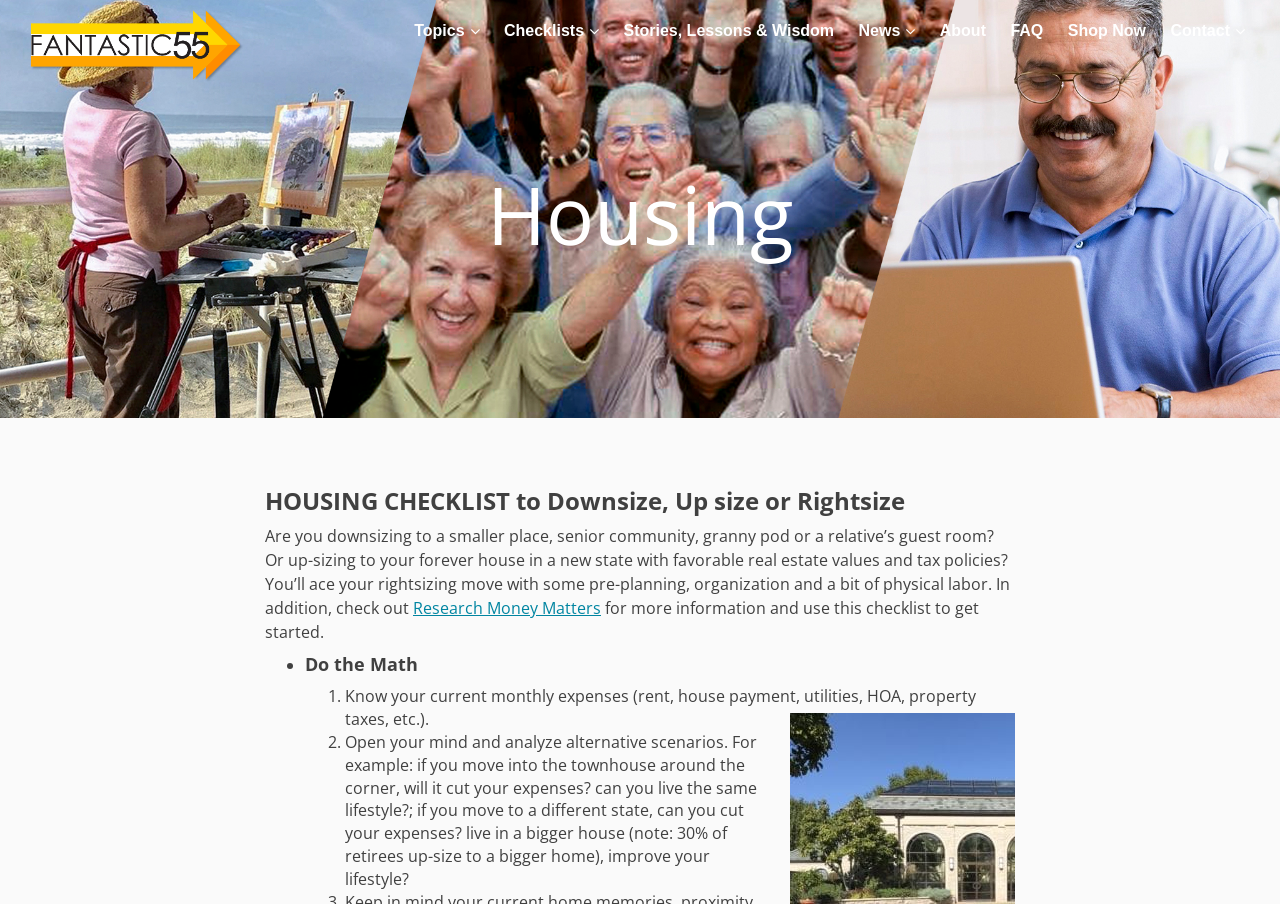Examine the image and give a thorough answer to the following question:
What is the purpose of the checklist on this webpage?

The checklist on this webpage is intended to assist individuals in planning and organizing their rightsizing move, whether it's downsizing to a smaller place or upsizing to a bigger house.